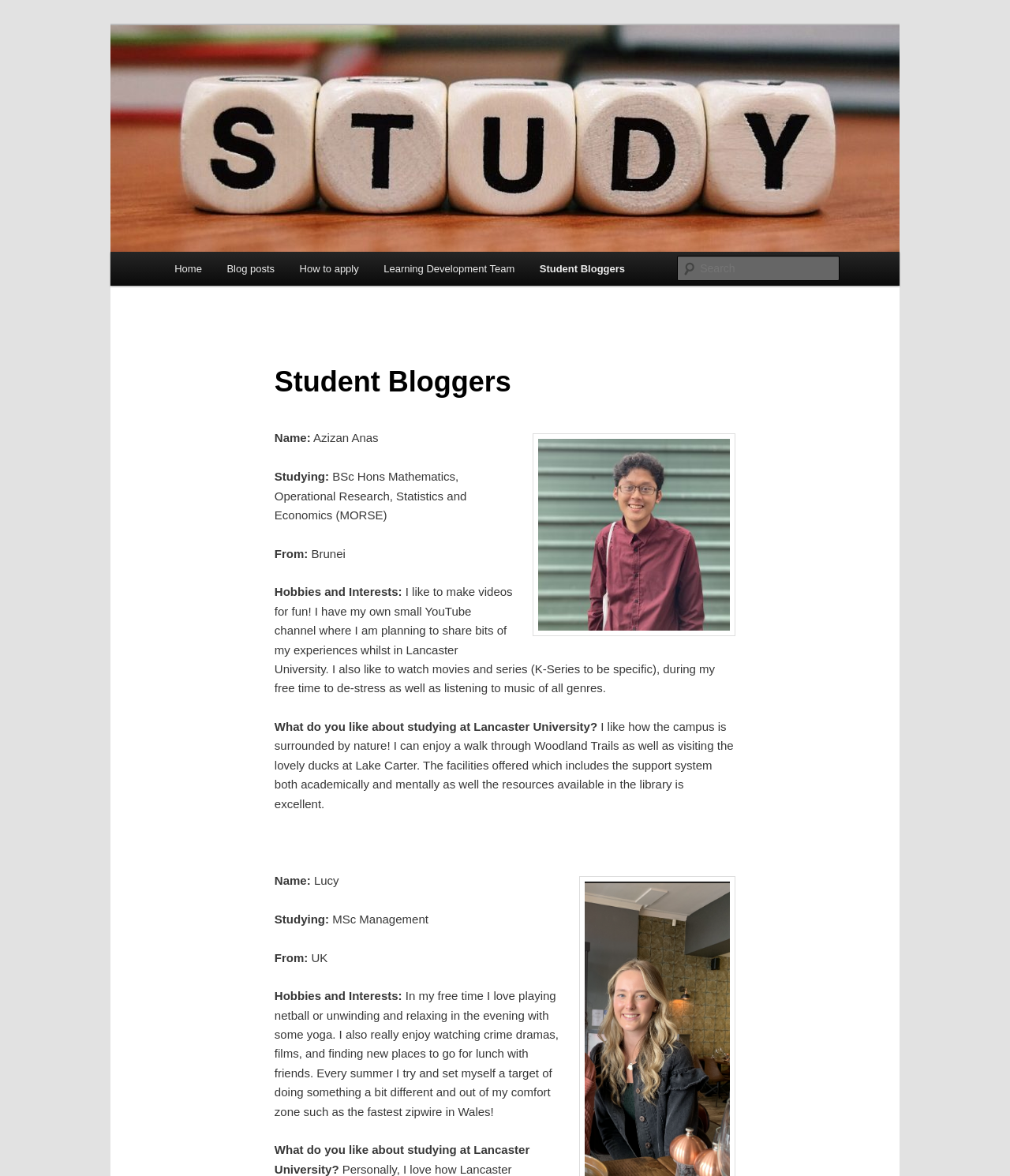What is the name of the student blogger?
Using the information from the image, answer the question thoroughly.

I found the answer by looking at the 'Student Bloggers' section, where it lists the name of the student blogger as 'Azizan Anas'.